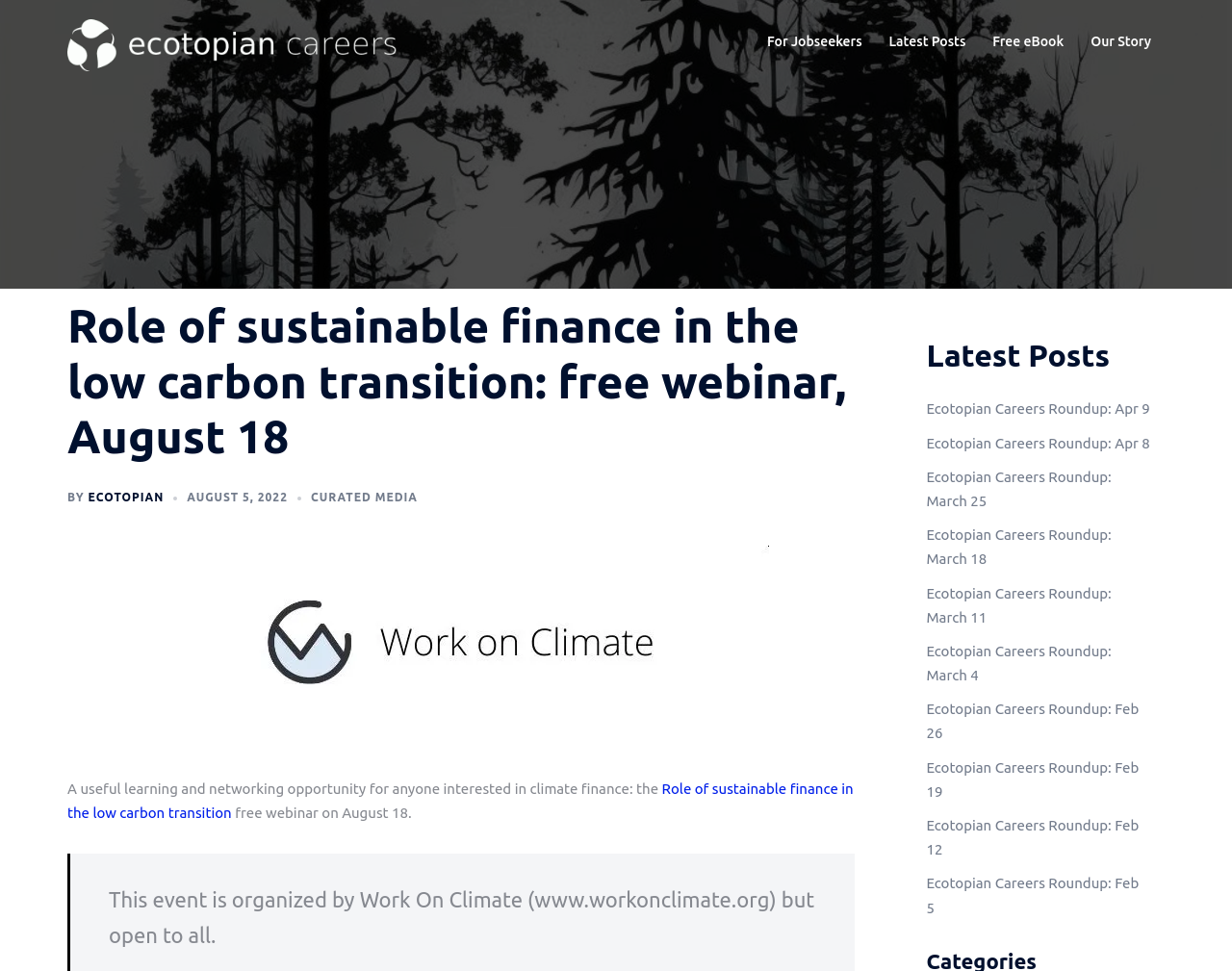Give a succinct answer to this question in a single word or phrase: 
What is the category of the posts listed below the main heading?

Latest Posts